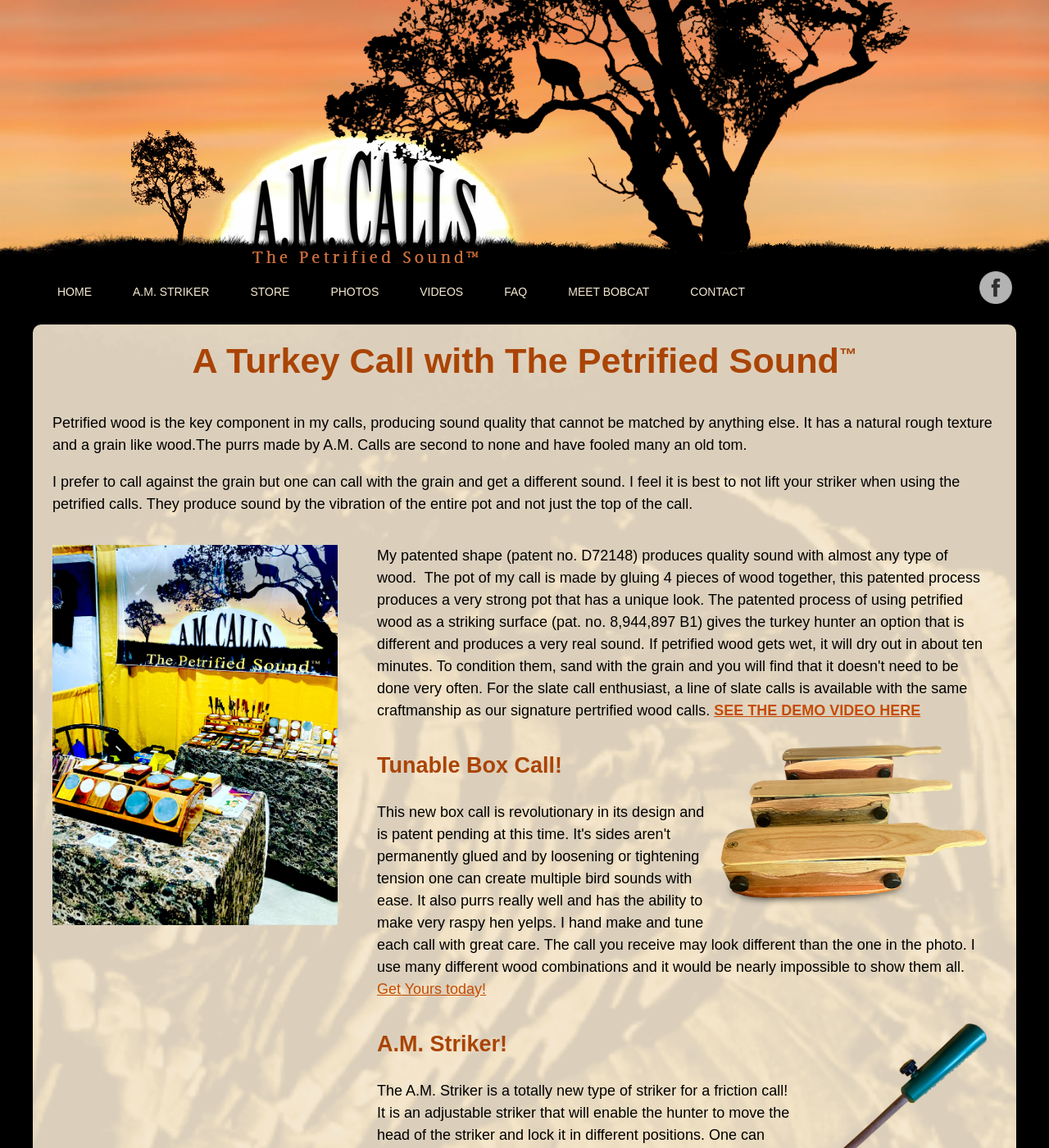Please identify the bounding box coordinates of the clickable element to fulfill the following instruction: "Click HOME". The coordinates should be four float numbers between 0 and 1, i.e., [left, top, right, bottom].

[0.047, 0.241, 0.095, 0.267]